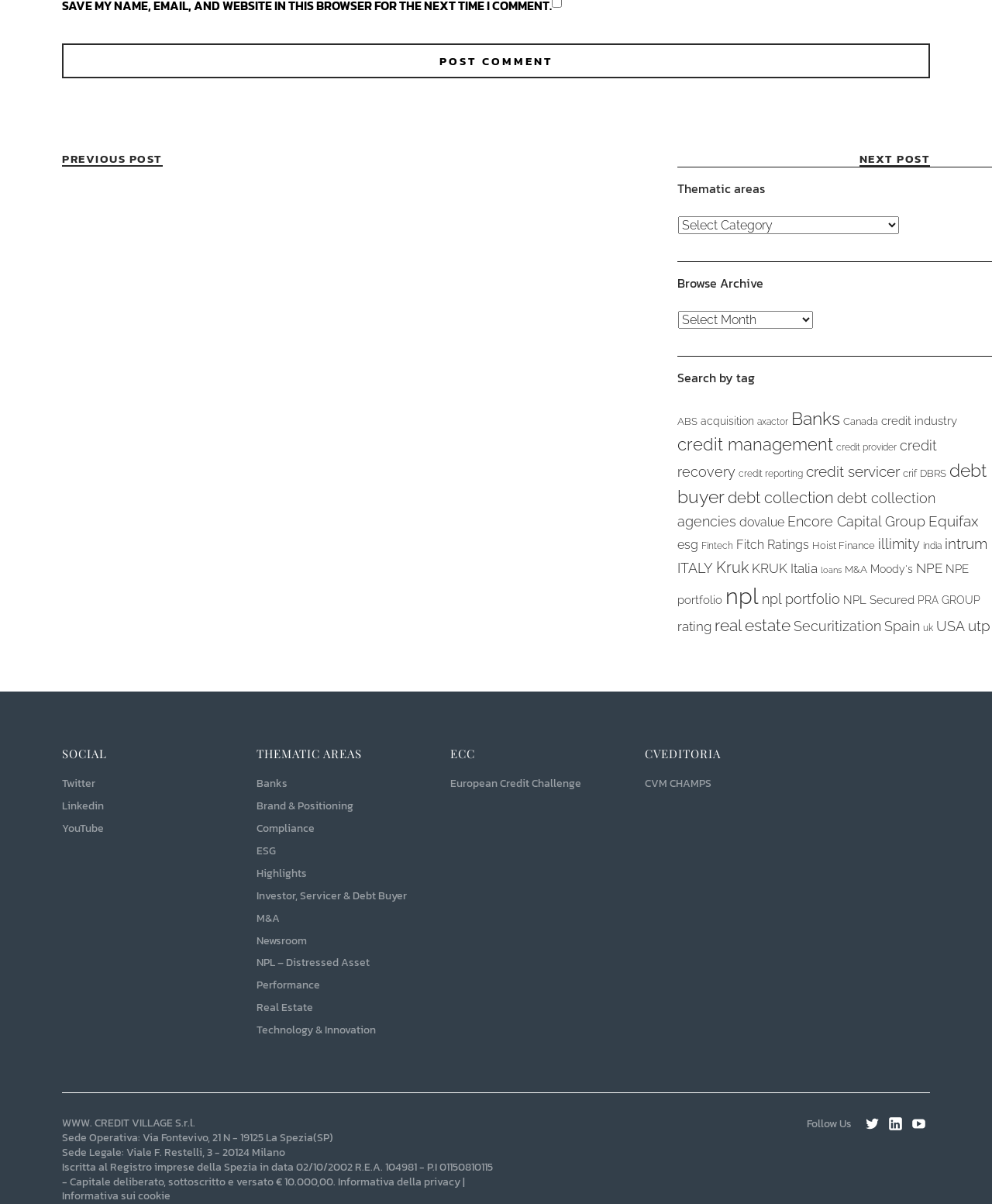Find the bounding box coordinates of the element you need to click on to perform this action: 'Select a thematic area from the dropdown menu'. The coordinates should be represented by four float values between 0 and 1, in the format [left, top, right, bottom].

[0.684, 0.18, 0.906, 0.194]